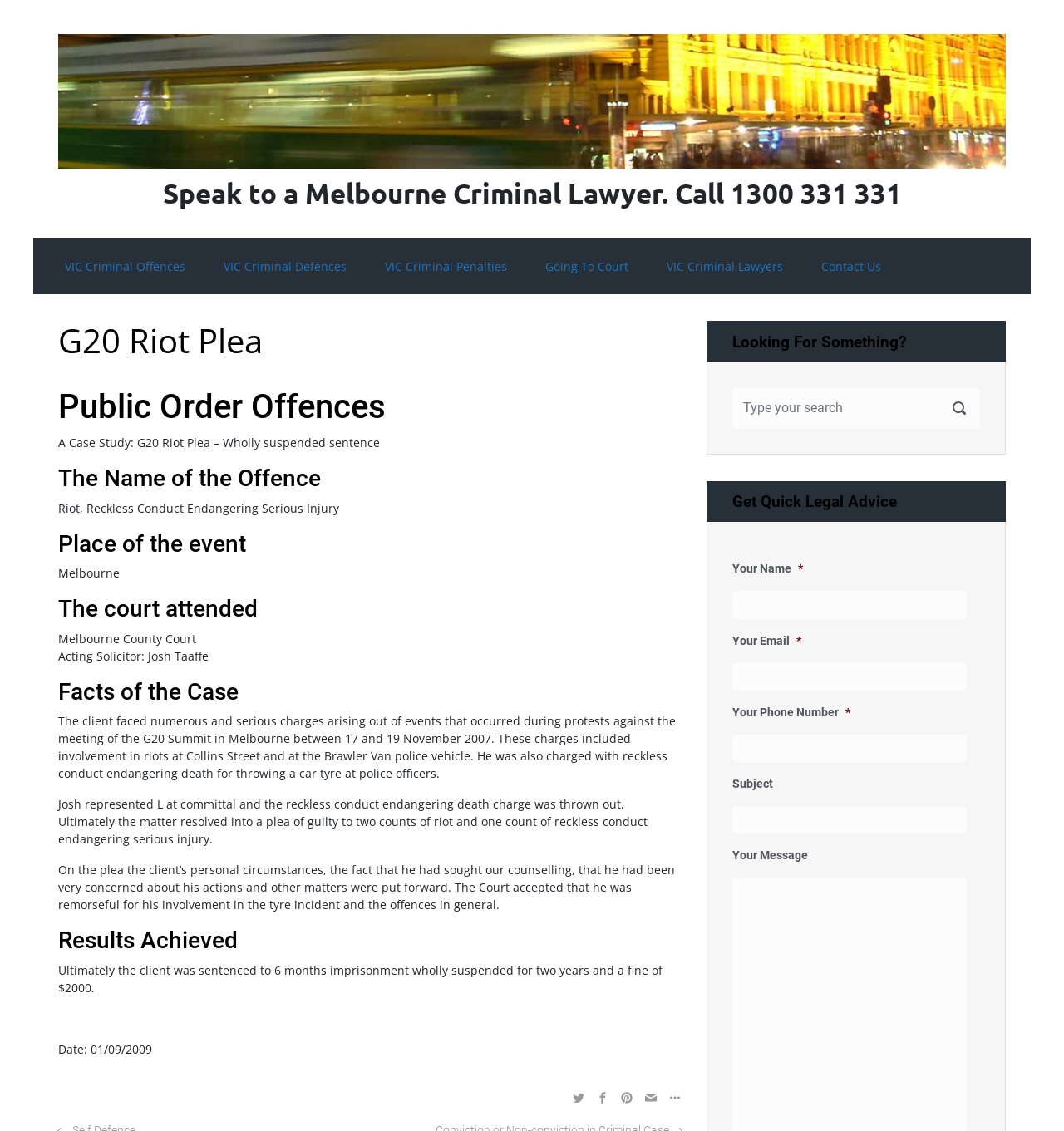Determine the bounding box coordinates for the area that needs to be clicked to fulfill this task: "Click the 'VIC Criminal Offences' link". The coordinates must be given as four float numbers between 0 and 1, i.e., [left, top, right, bottom].

[0.055, 0.217, 0.18, 0.254]